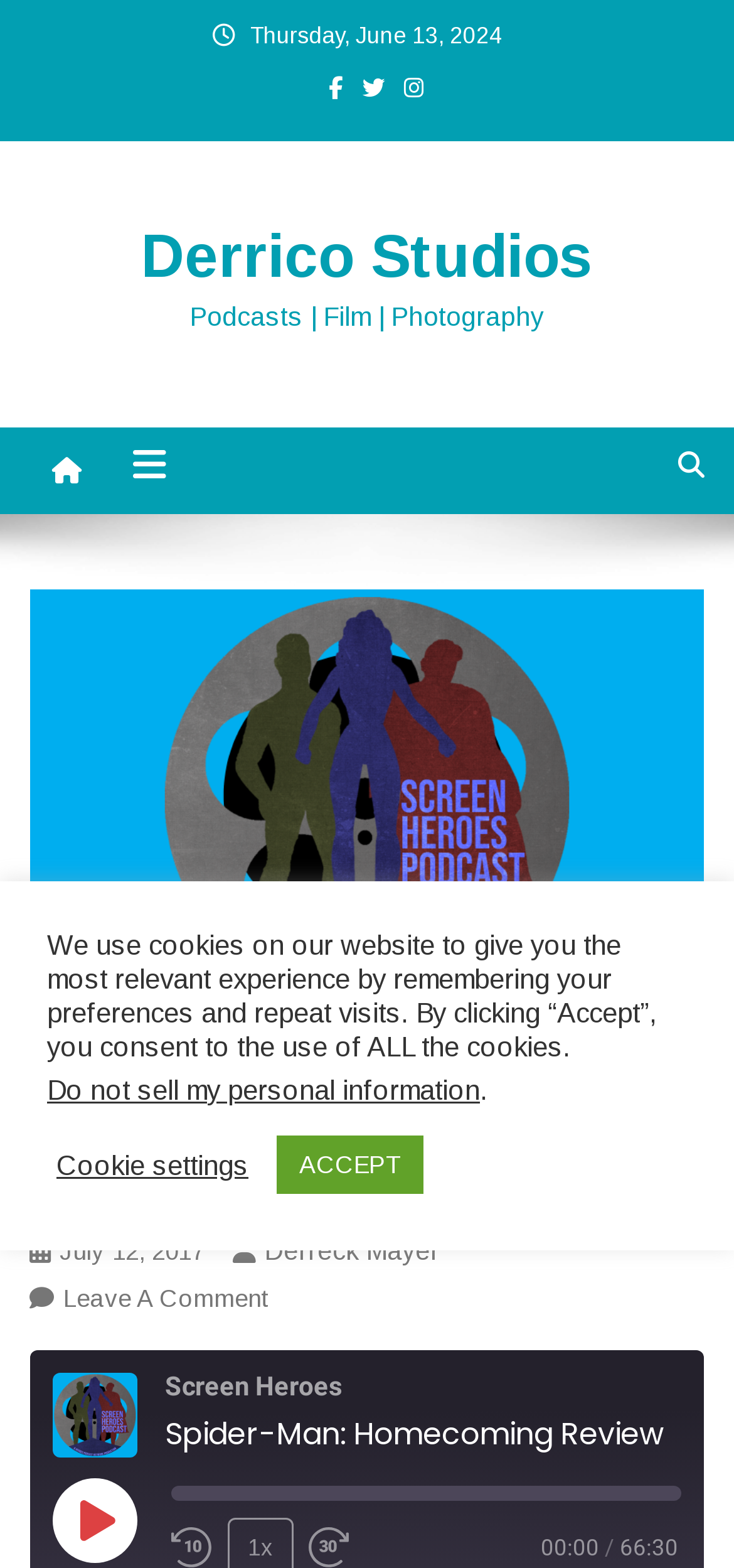What is the text of the webpage's headline?

Spider-Man: Homecoming Review